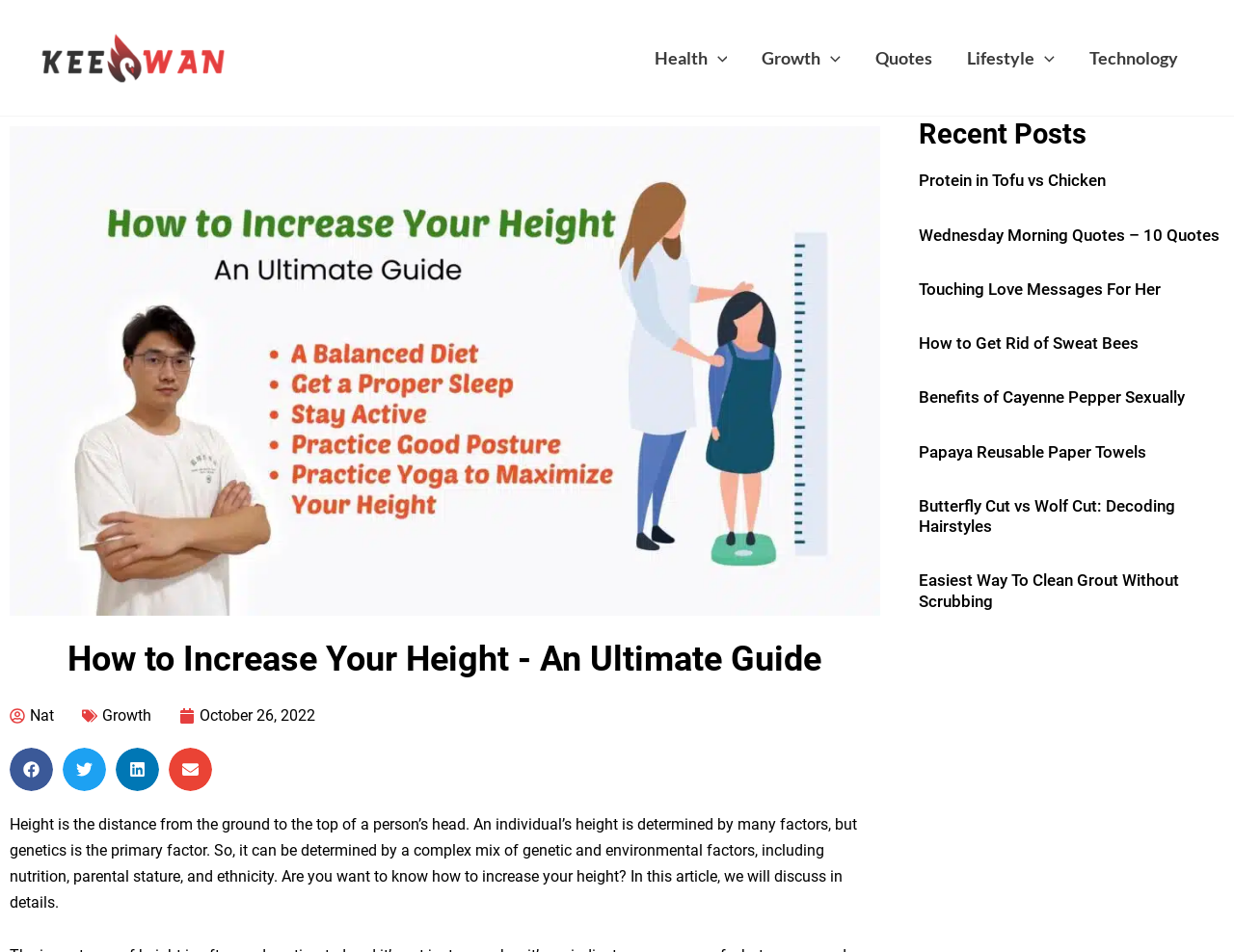What is the primary factor in determining an individual's height?
Please respond to the question with a detailed and informative answer.

According to the webpage, the primary factor in determining an individual's height is genetics, as stated in the text 'An individual’s height is determined by many factors, but genetics is the primary factor.'